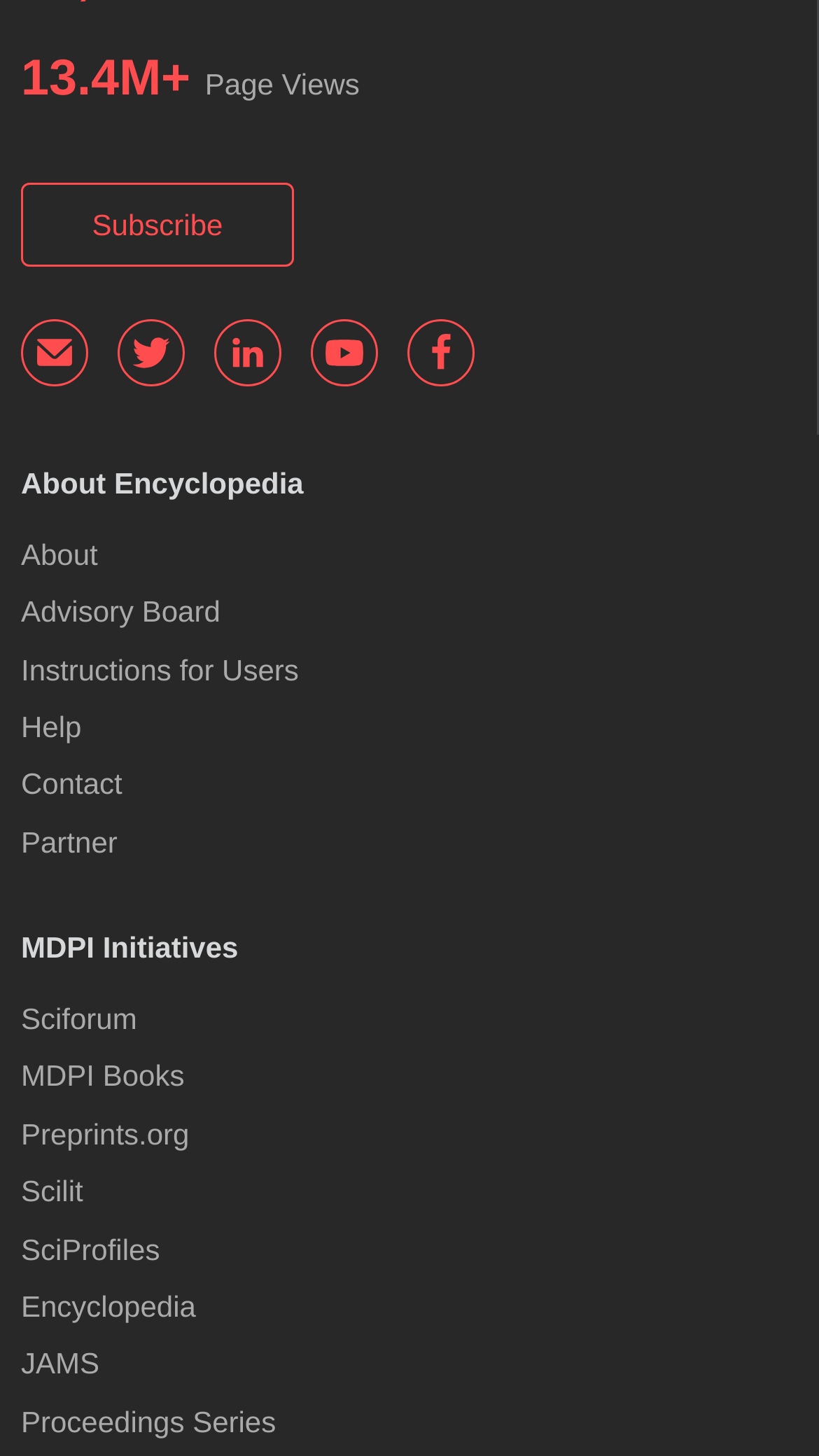Locate the bounding box coordinates of the element that should be clicked to execute the following instruction: "Explore MDPI Initiatives".

[0.026, 0.639, 0.291, 0.662]